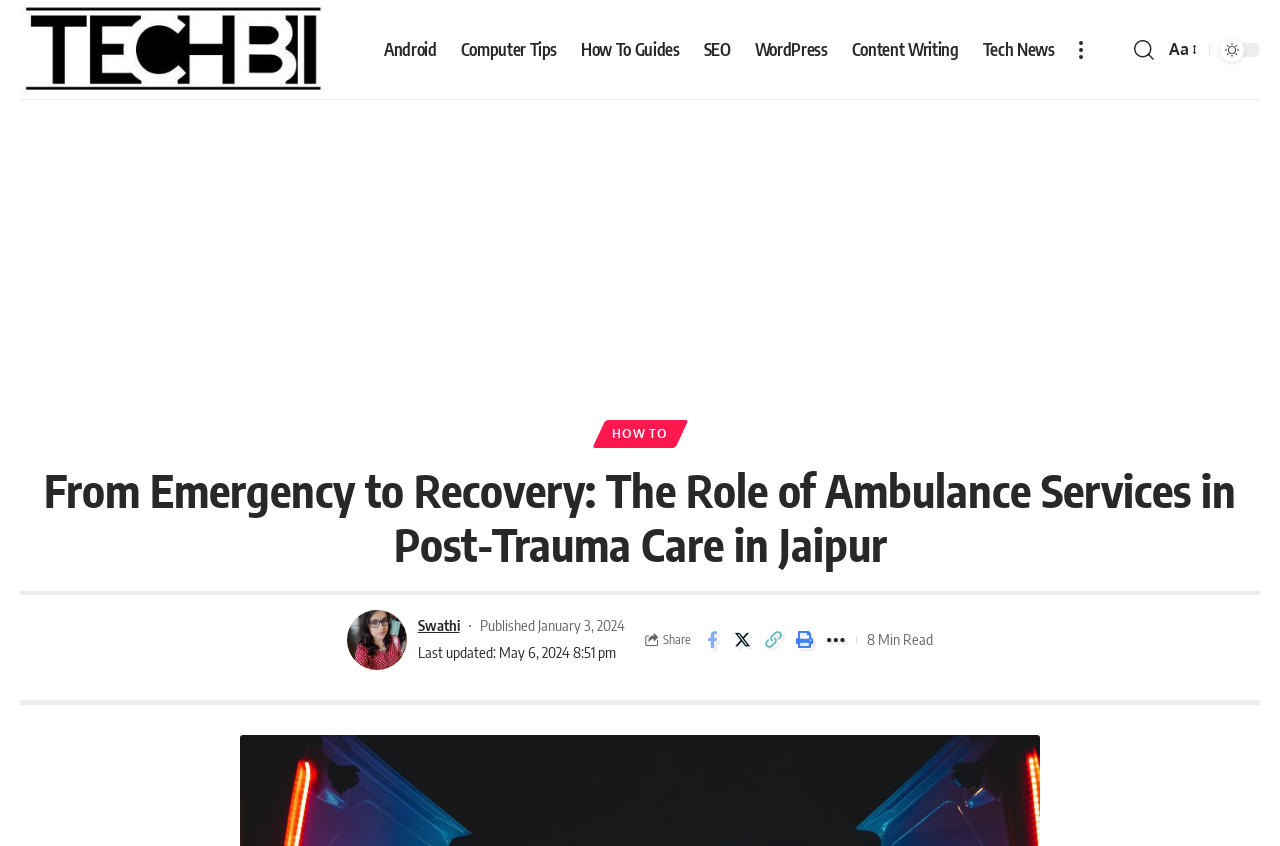Determine the bounding box coordinates for the area that needs to be clicked to fulfill this task: "Resize the font". The coordinates must be given as four float numbers between 0 and 1, i.e., [left, top, right, bottom].

[0.909, 0.043, 0.937, 0.075]